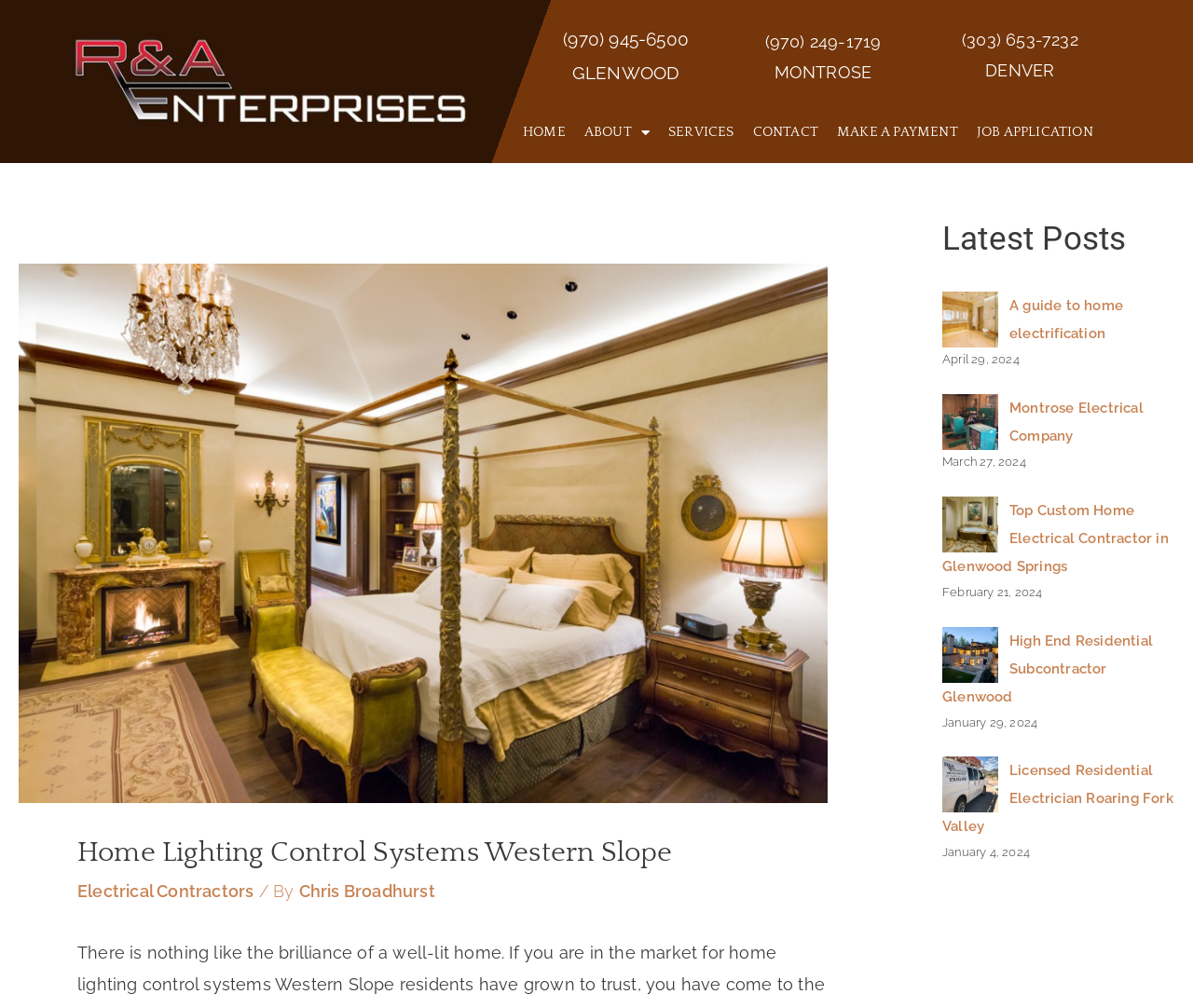Identify the bounding box of the UI element that matches this description: "JOB APPLICATION".

[0.811, 0.11, 0.924, 0.153]